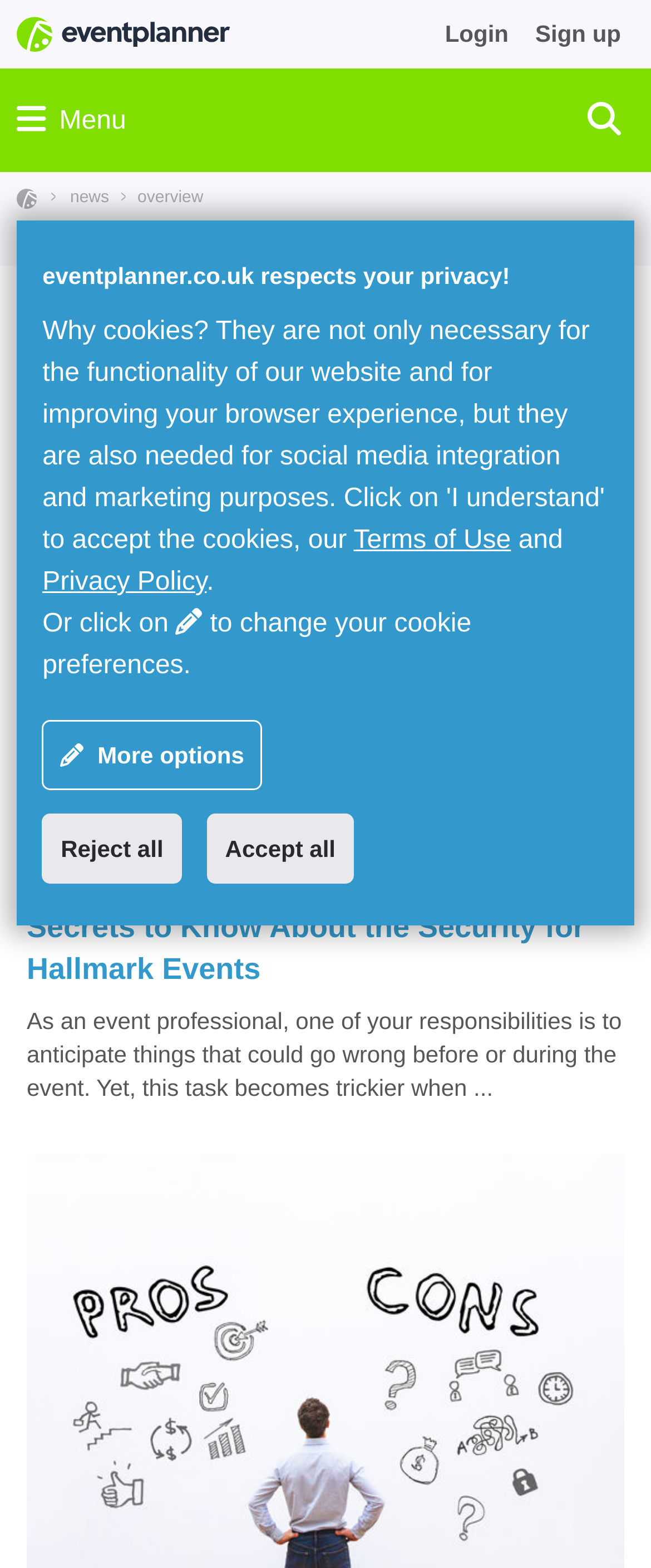What is the title of the first news article? Based on the screenshot, please respond with a single word or phrase.

Secrets to Know About the Security for Hallmark Events